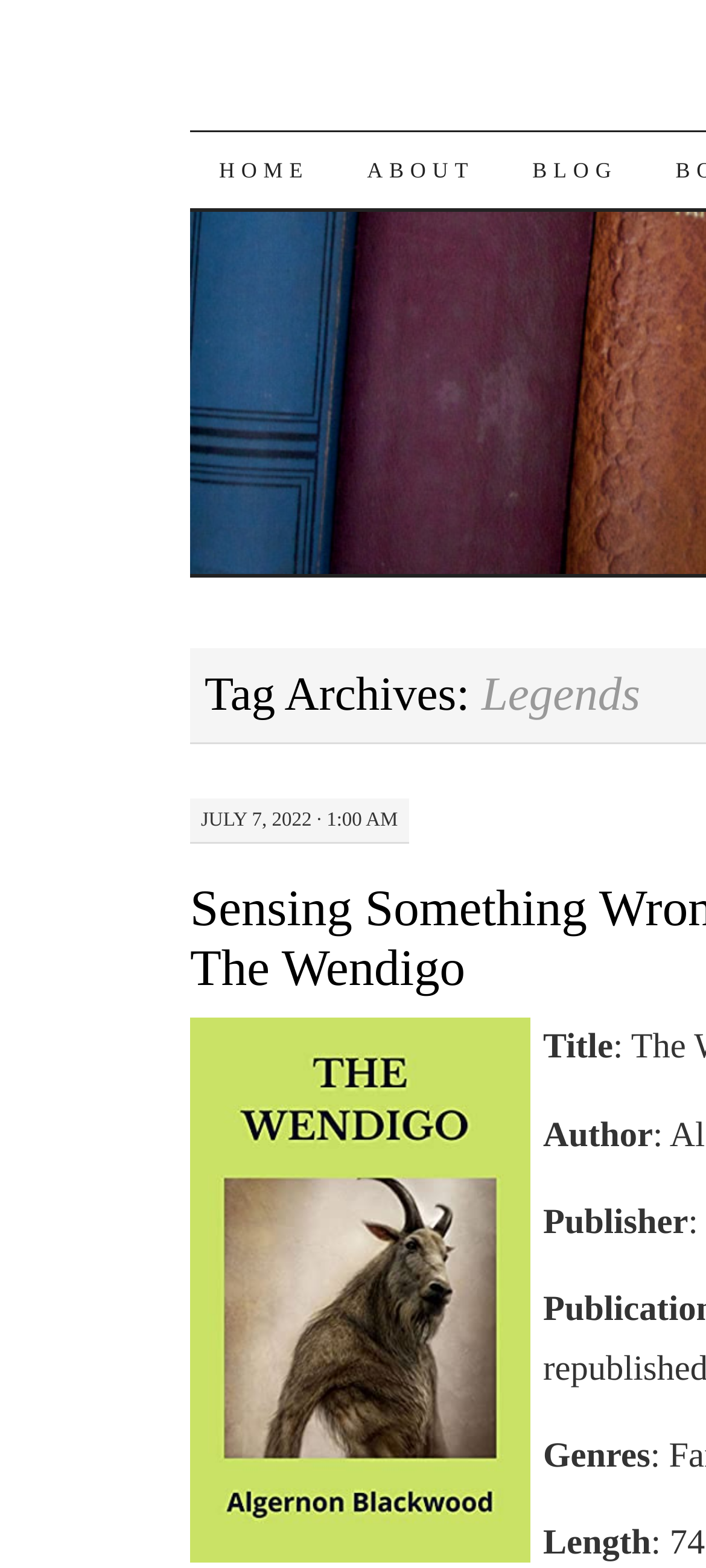Given the description of a UI element: "Skip to content", identify the bounding box coordinates of the matching element in the webpage screenshot.

[0.267, 0.083, 0.349, 0.229]